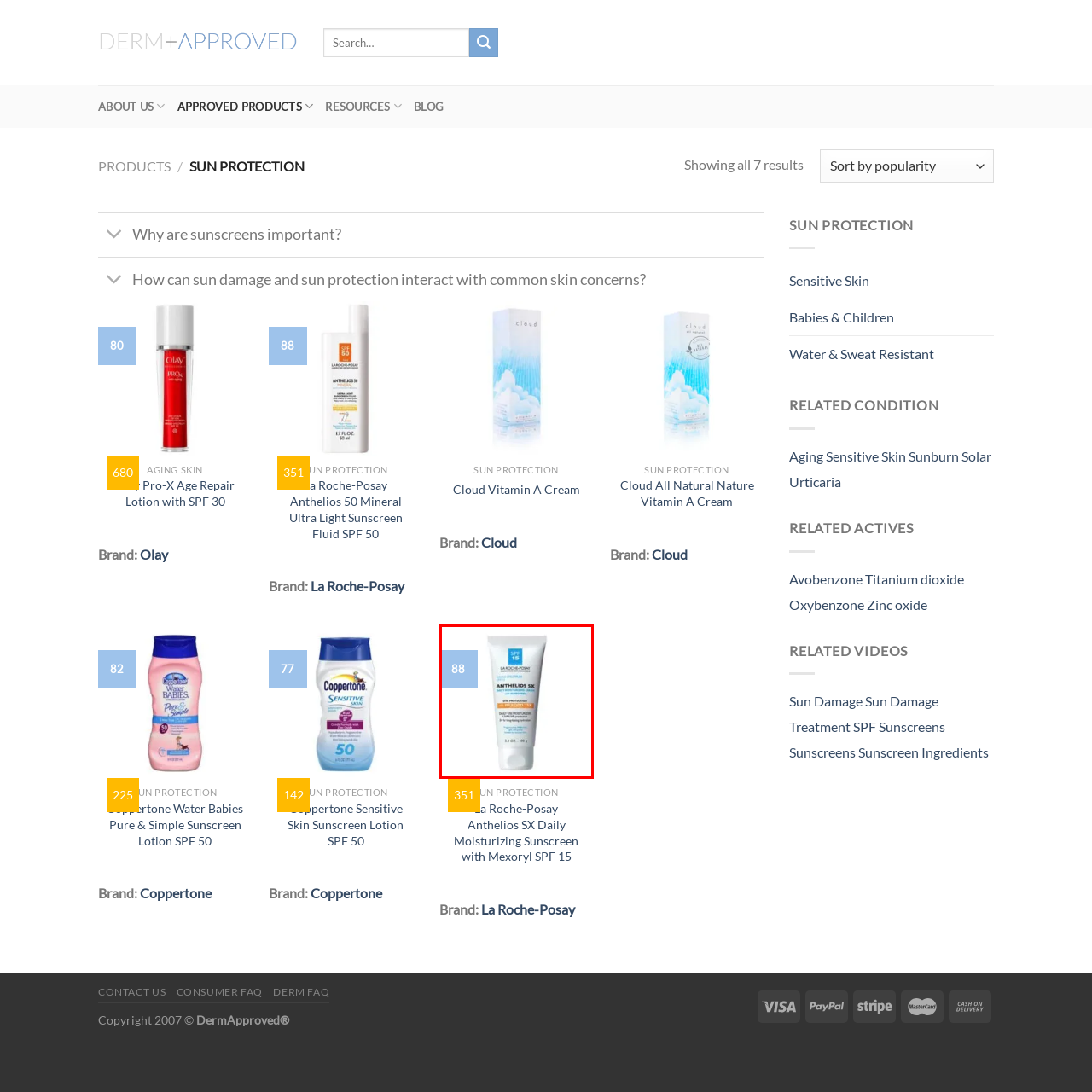Examine the portion within the green circle, What is the rating of the product? 
Reply succinctly with a single word or phrase.

88